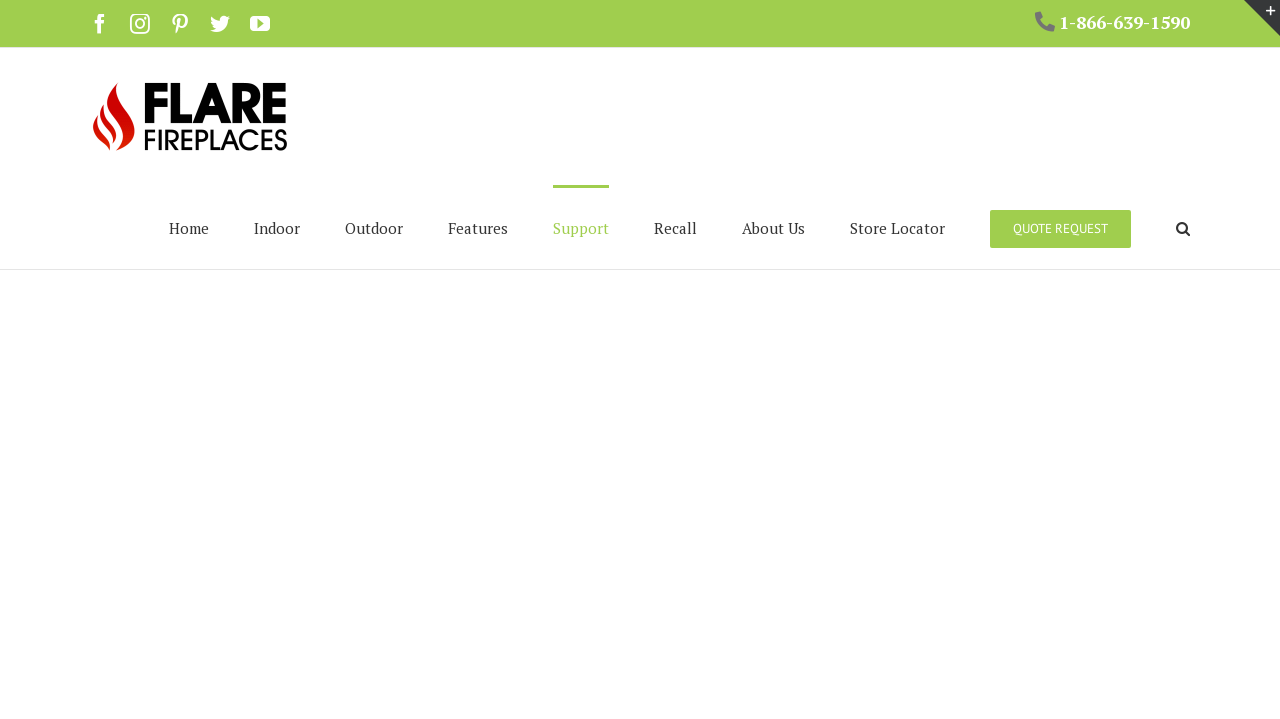Answer the question below in one word or phrase:
What is the logo of the website?

Flare Fireplaces Logo